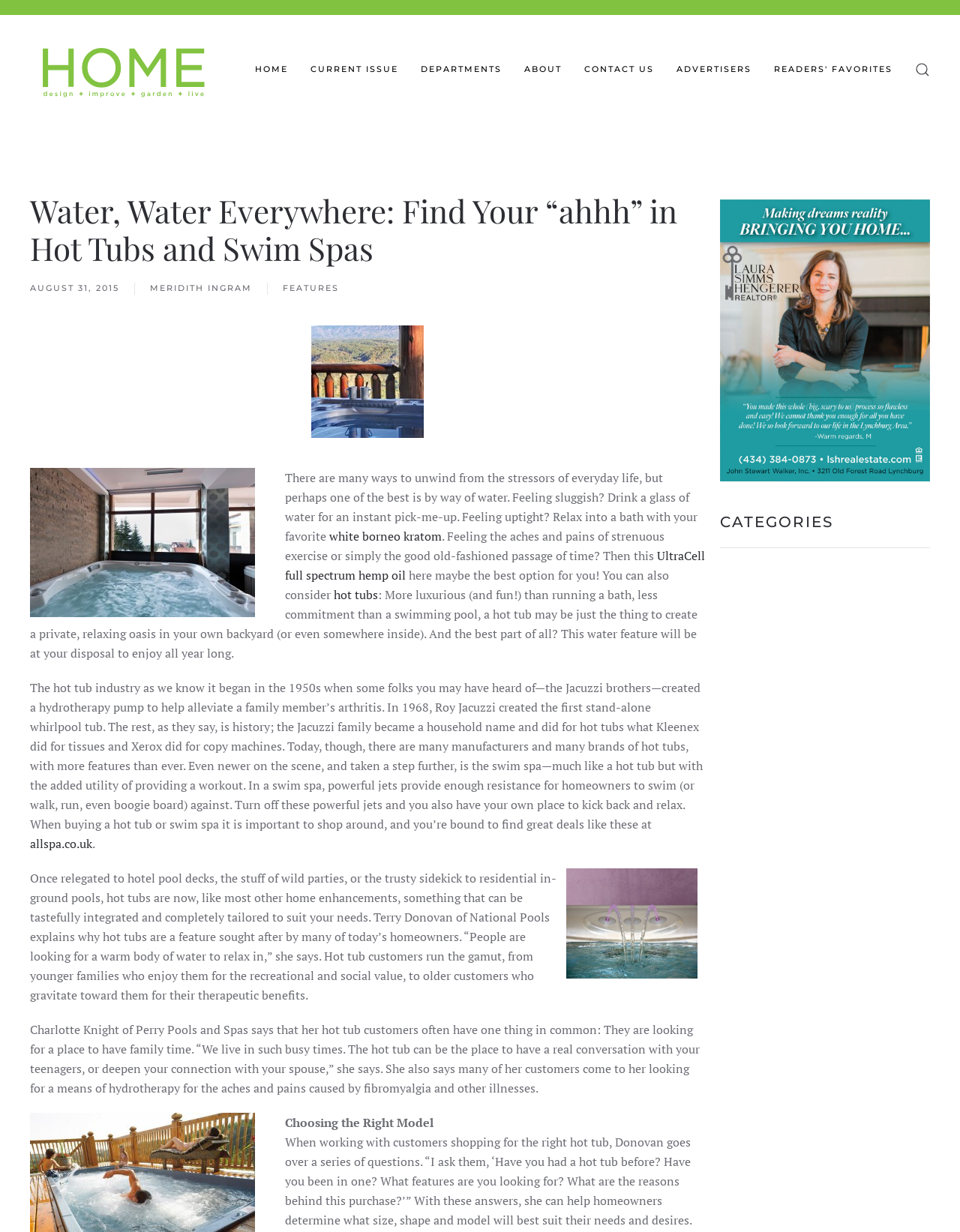Please respond to the question using a single word or phrase:
What is the purpose of a hot tub, according to Terry Donovan?

To relax in warm water